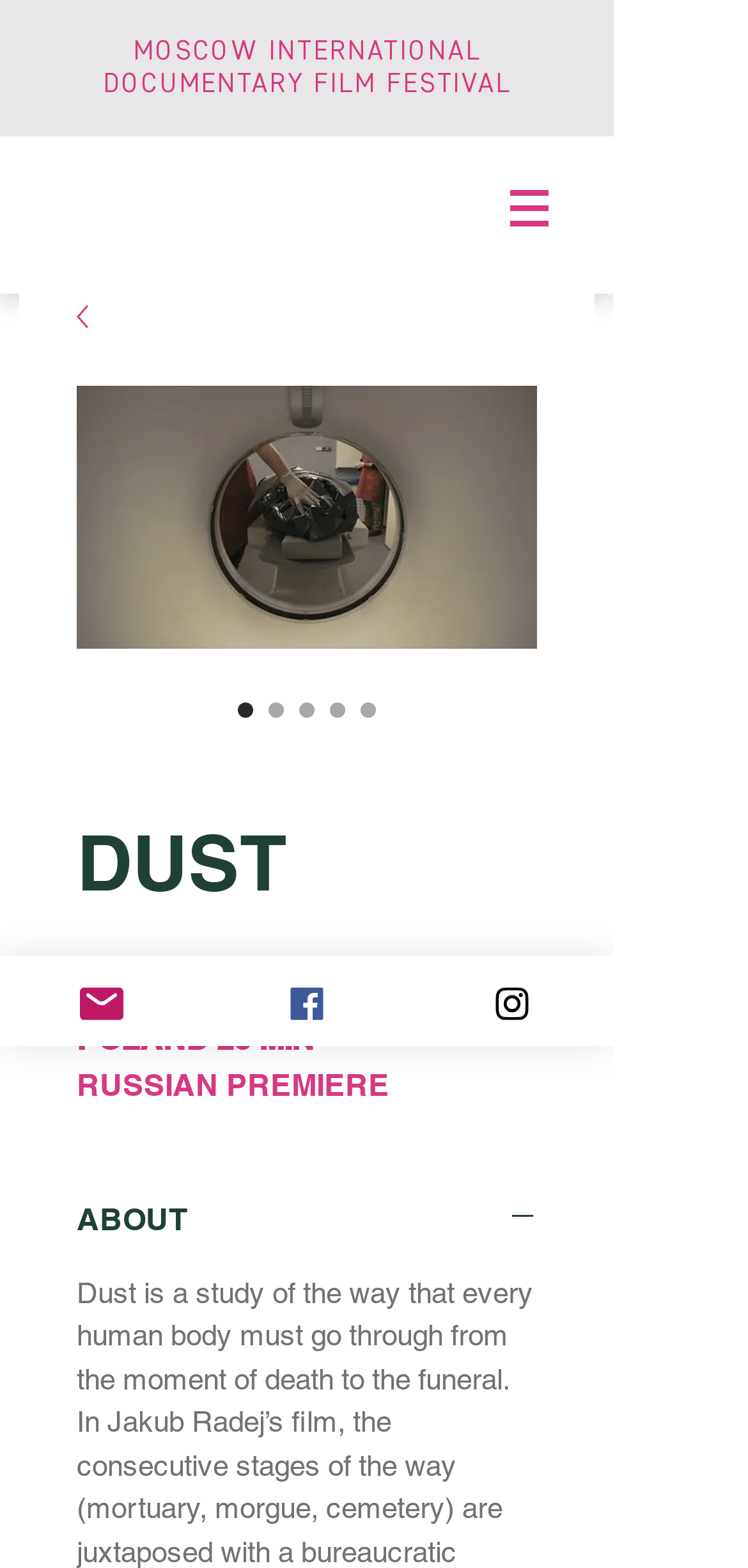What is the name of the festival?
Answer the question with detailed information derived from the image.

I found the answer by looking at the link element with the text 'MOSCOW INTERNATIONAL DOCUMENTARY FILM FESTIVAL' which is a child of the 'Slideshow' region.